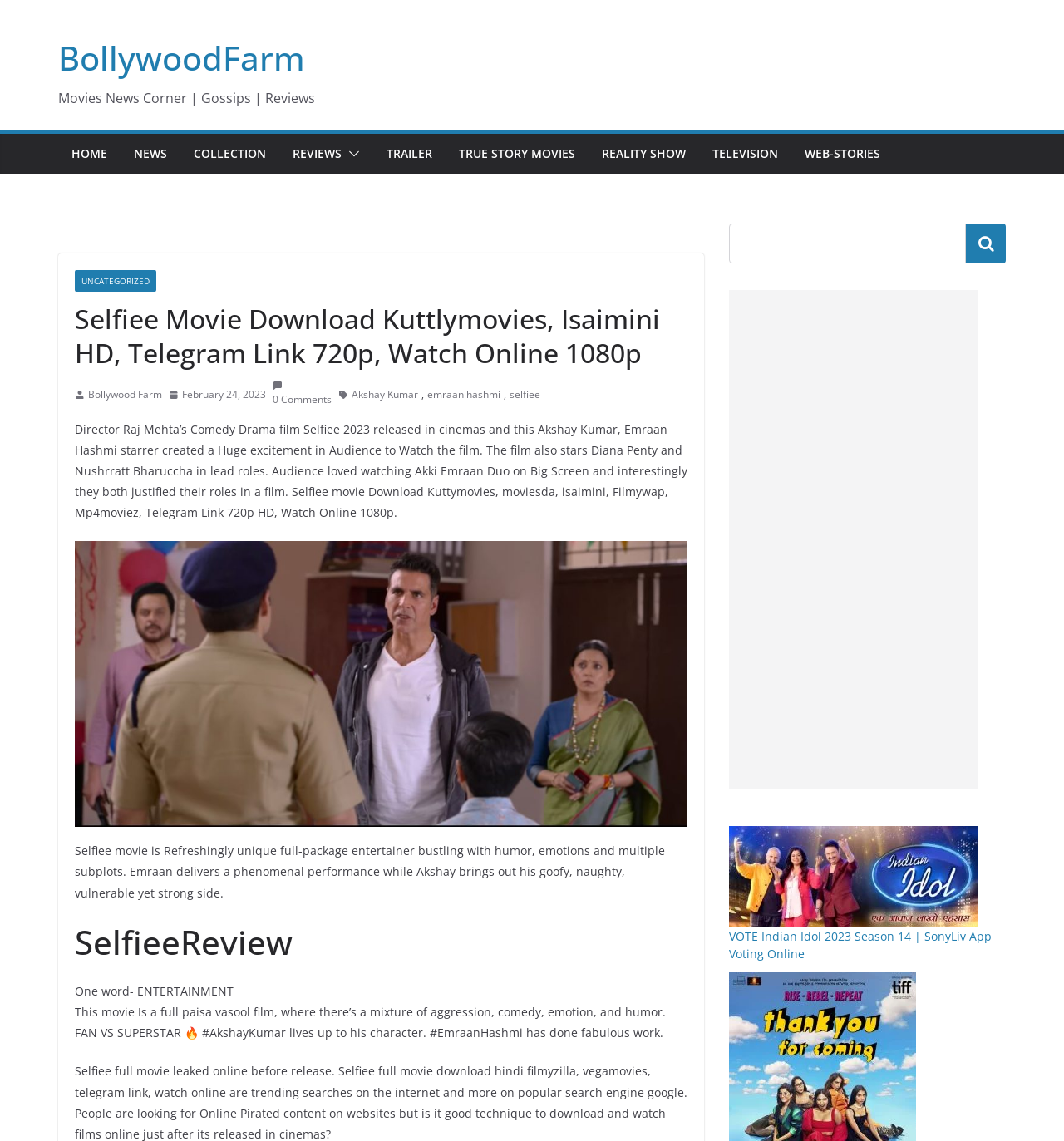Using the element description True Story Movies, predict the bounding box coordinates for the UI element. Provide the coordinates in (top-left x, top-left y, bottom-right x, bottom-right y) format with values ranging from 0 to 1.

[0.431, 0.124, 0.541, 0.145]